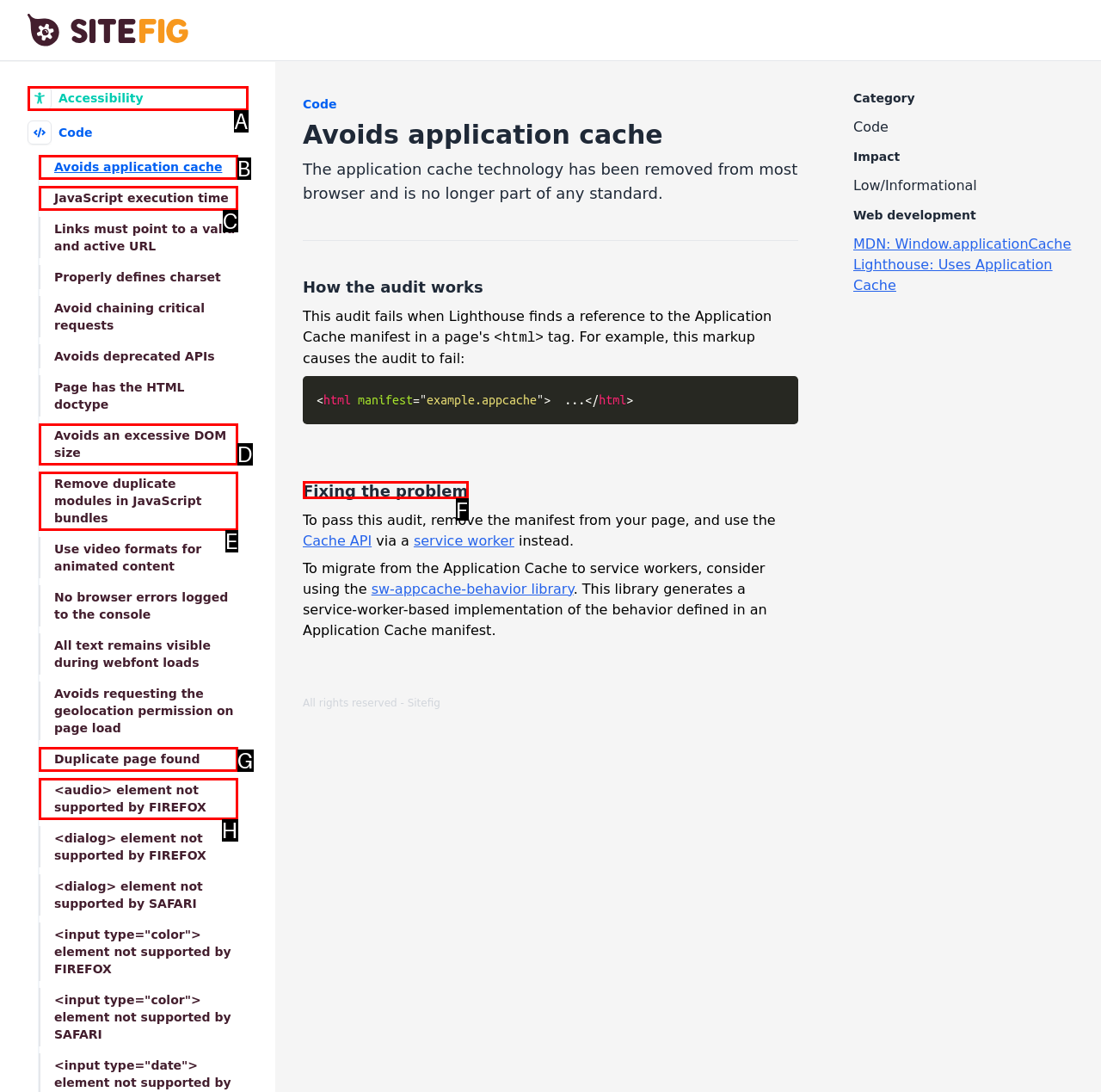Find the HTML element to click in order to complete this task: Click on Fixing the problem
Answer with the letter of the correct option.

F